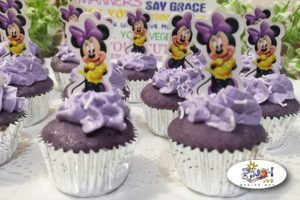What is the purpose of the colorful text in the backdrop?
Please look at the screenshot and answer using one word or phrase.

To enhance festive atmosphere